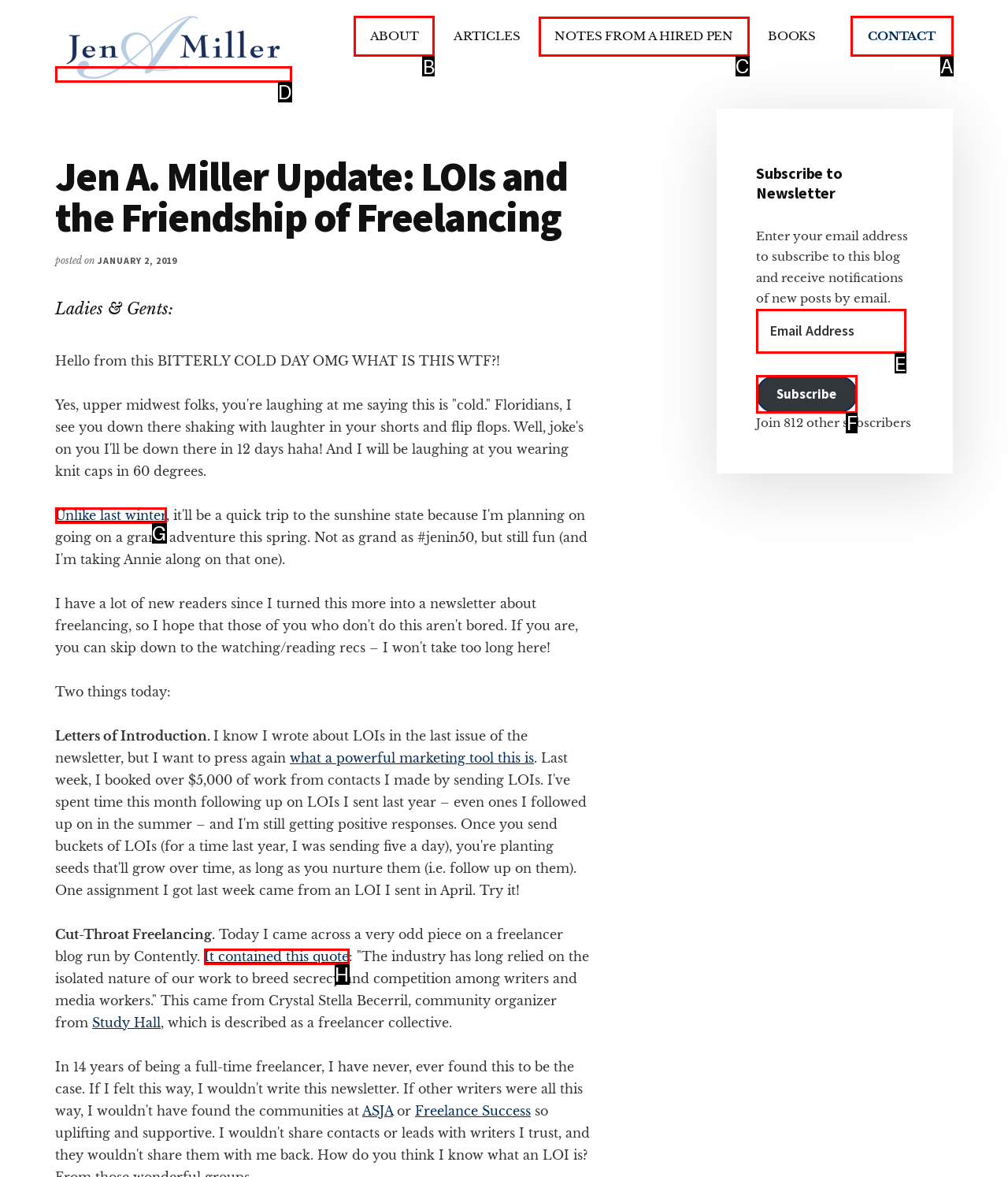Which option should be clicked to execute the task: Click on the 'ABOUT' link?
Reply with the letter of the chosen option.

B